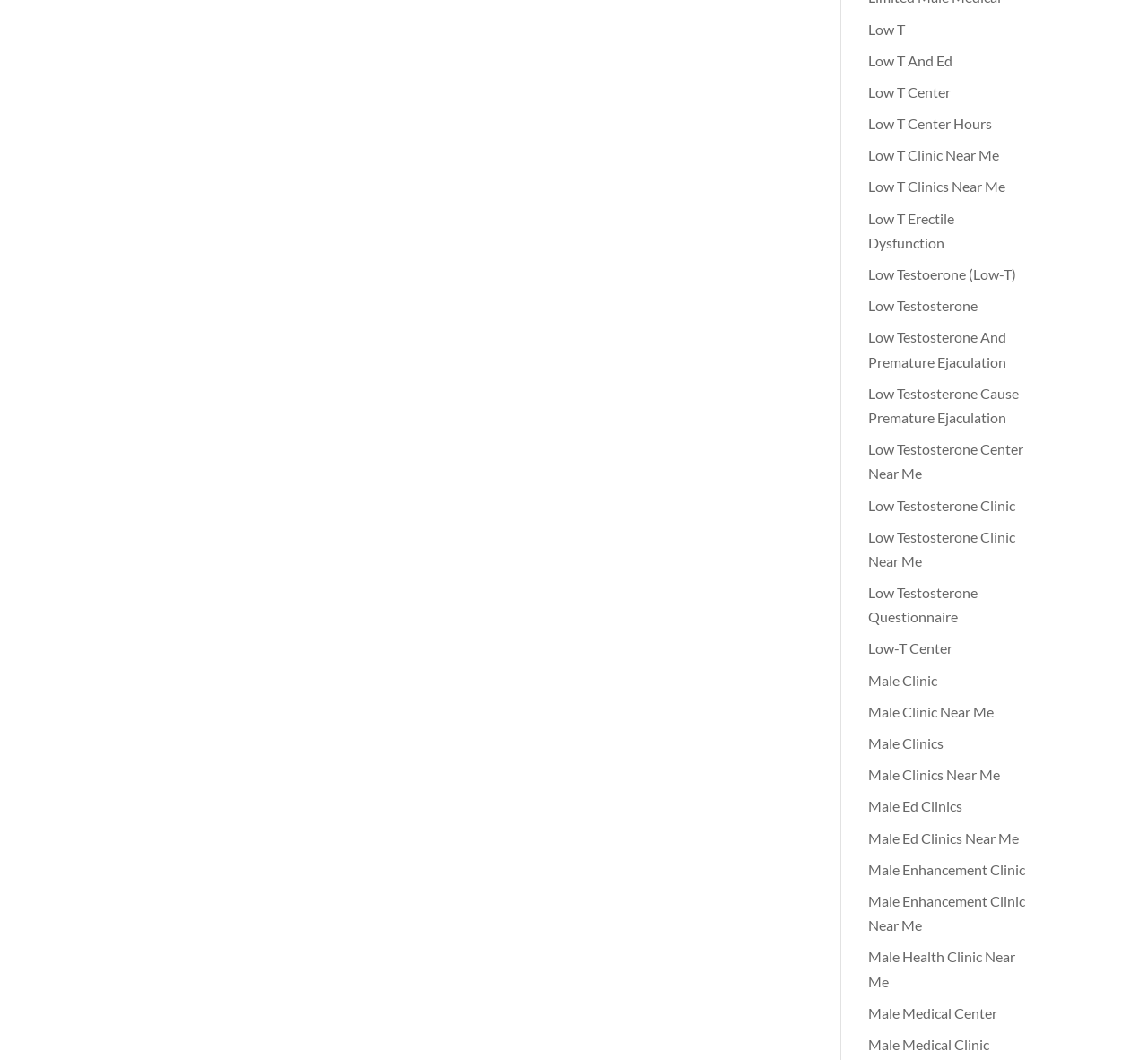Locate the bounding box coordinates of the element that needs to be clicked to carry out the instruction: "Find a Male Medical Center". The coordinates should be given as four float numbers ranging from 0 to 1, i.e., [left, top, right, bottom].

[0.756, 0.947, 0.869, 0.963]